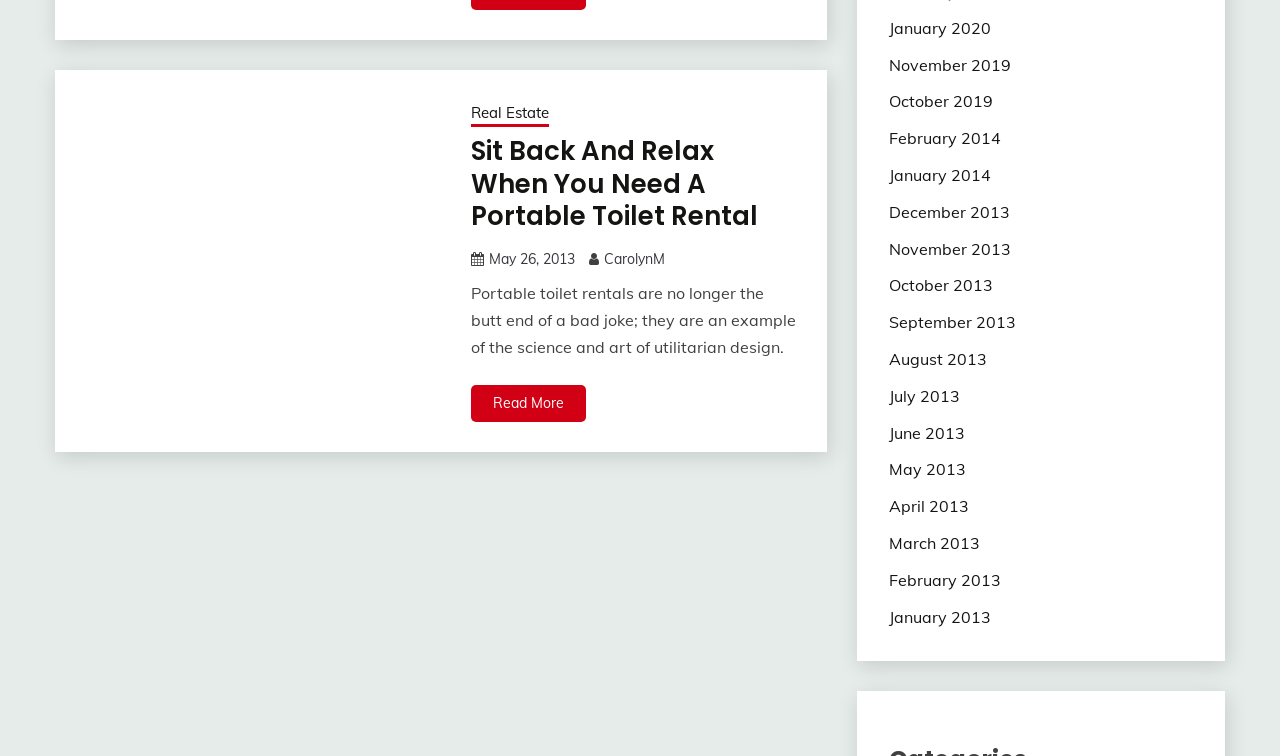Determine the bounding box of the UI element mentioned here: "alt="Portable Toilet Rental"". The coordinates must be in the format [left, top, right, bottom] with values ranging from 0 to 1.

[0.066, 0.132, 0.344, 0.431]